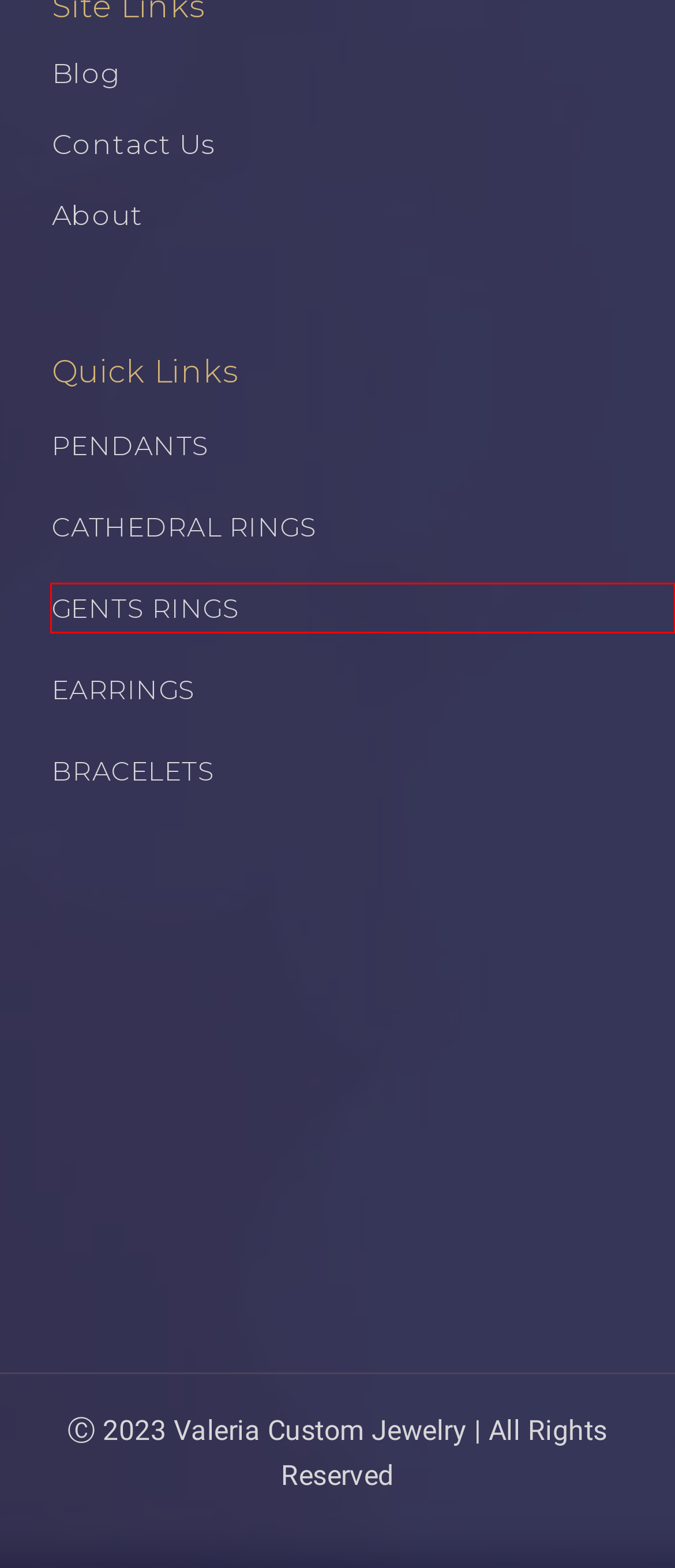A screenshot of a webpage is given with a red bounding box around a UI element. Choose the description that best matches the new webpage shown after clicking the element within the red bounding box. Here are the candidates:
A. We Create Custom Men's Rings To Order
B. Contact Us Today
C. Customized Pendants Are Our Specialty
D. We Create Custom Earrings Made To Order
E. Affordable Custom Made Jewelry
F. Cathedral Engagement Rings | Custom Engagement Rings |
G. Bracelets | Tennis Bracelets | Custom Cuff Bracelets | Custom Jewelry
H. WPMS HTML Sitemap - Valeria Custom Jewelry

A